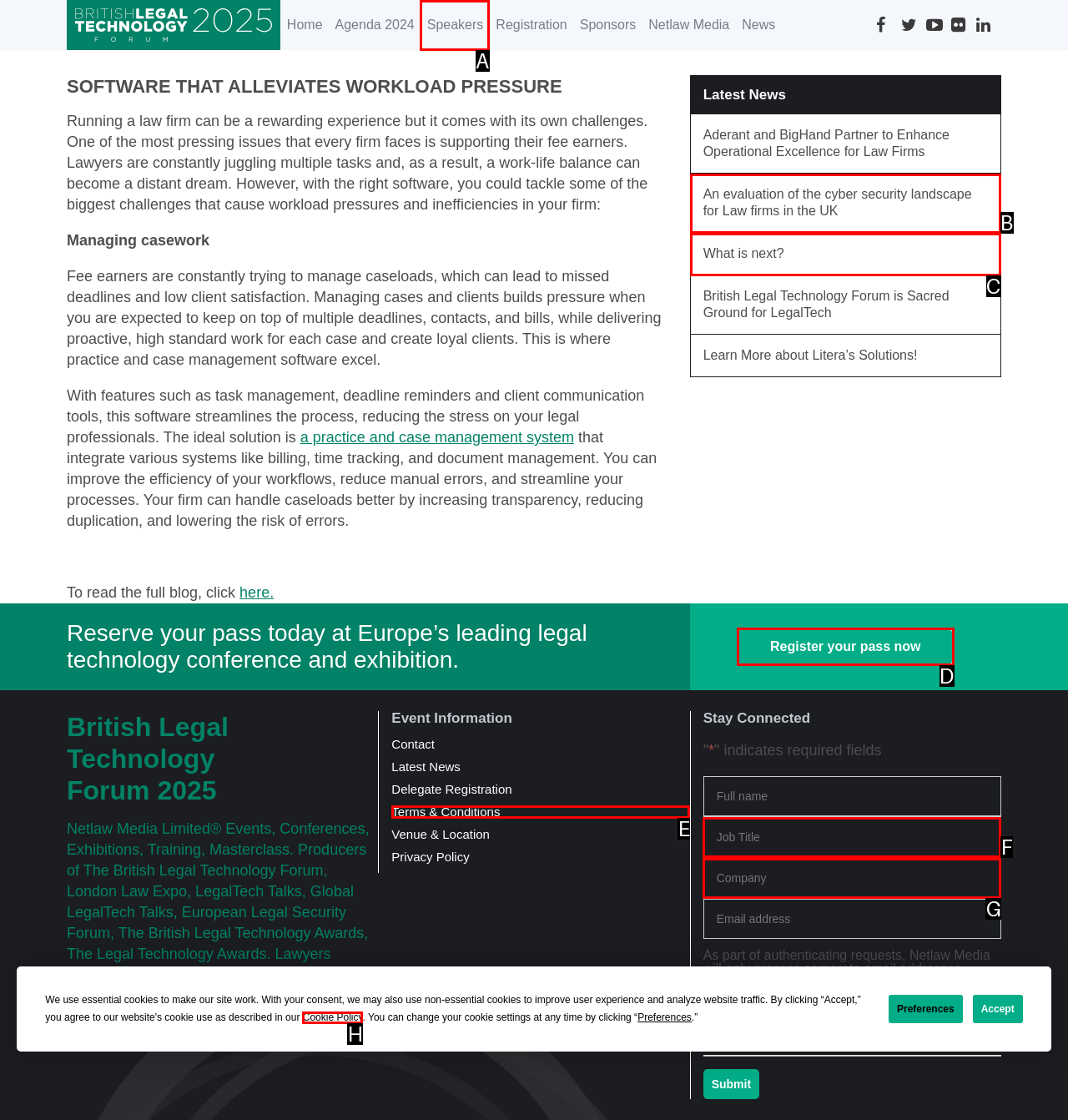Identify the correct option to click in order to complete this task: Register your pass now
Answer with the letter of the chosen option directly.

D